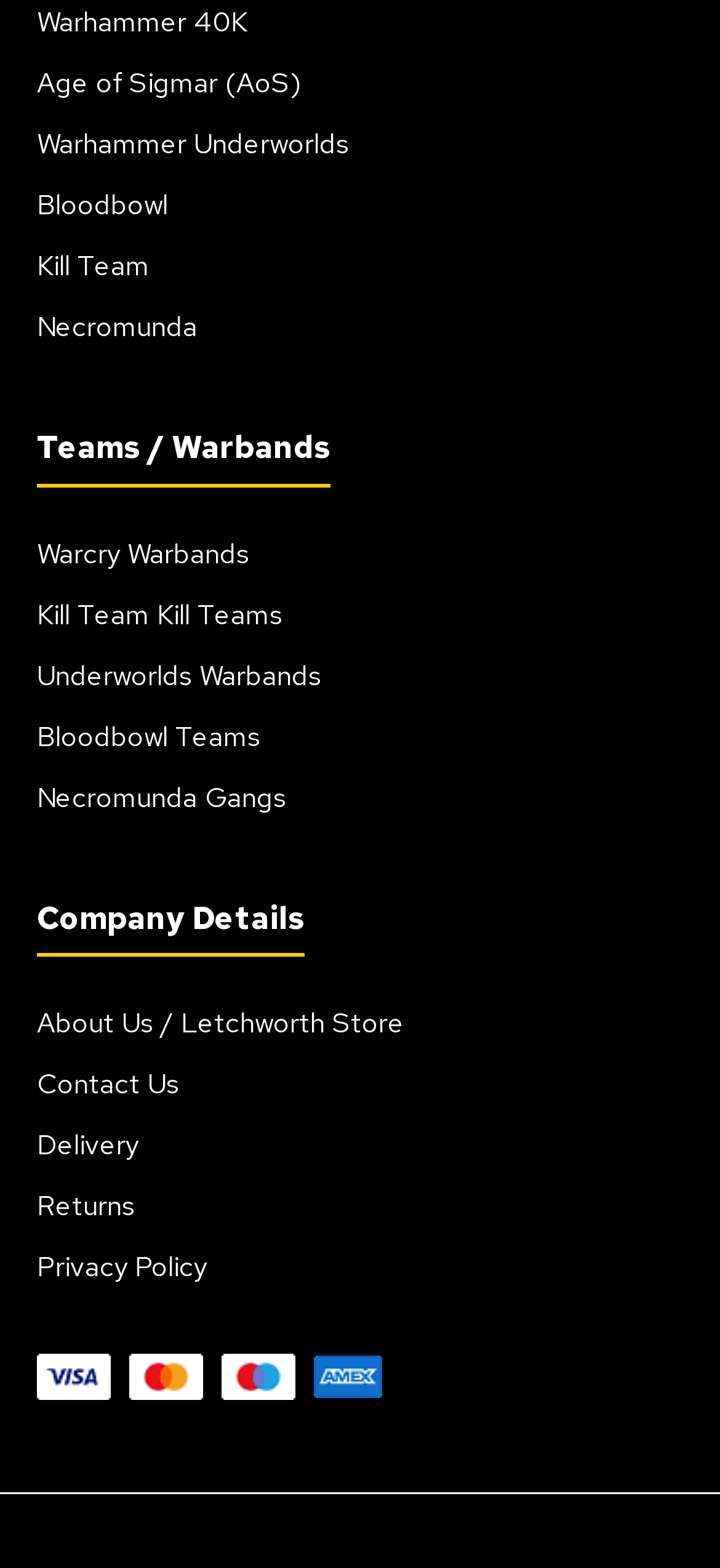Pinpoint the bounding box coordinates for the area that should be clicked to perform the following instruction: "View Necromunda Gangs".

[0.051, 0.497, 0.397, 0.52]